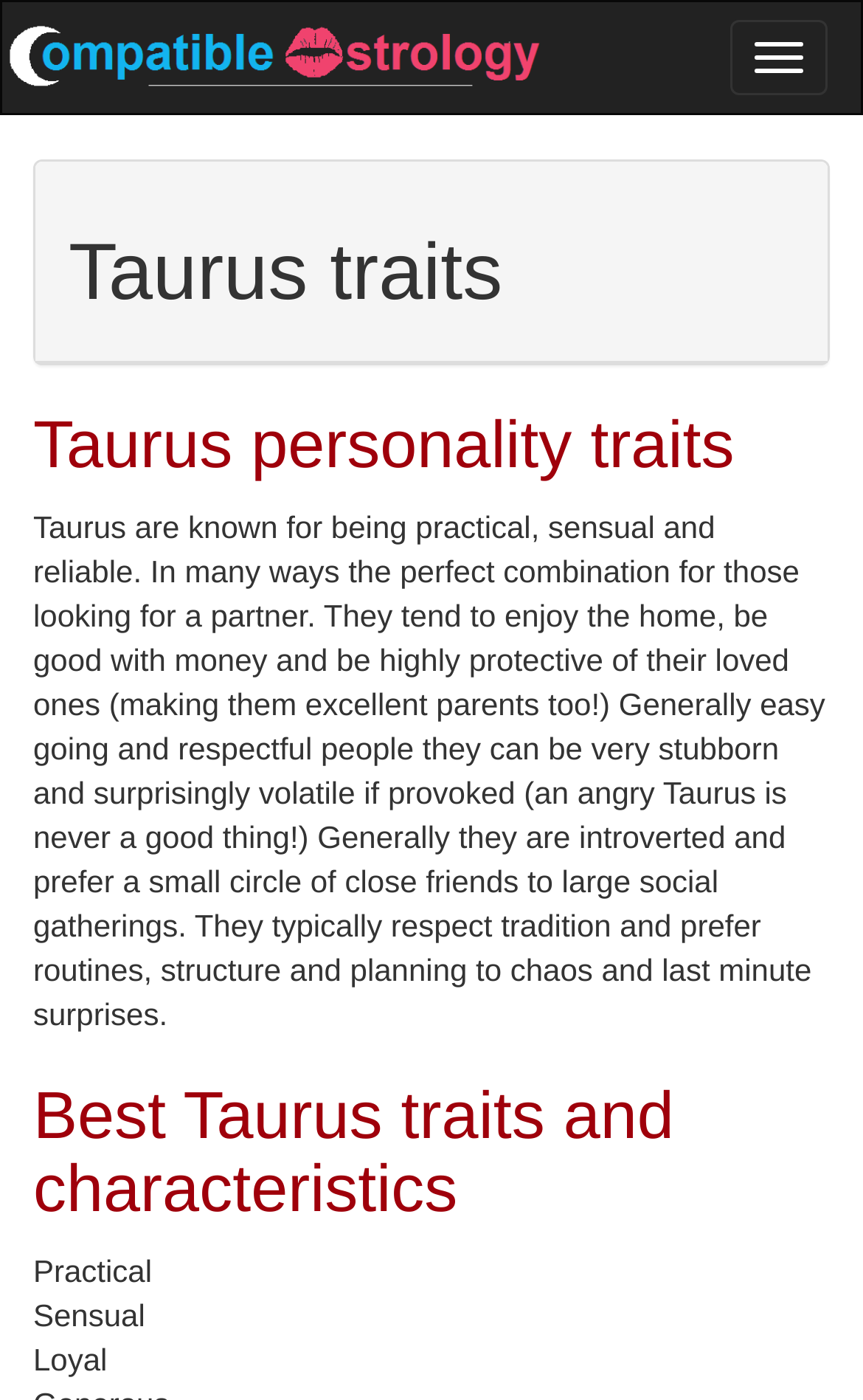What is a positive trait of Taurus?
Analyze the image and provide a thorough answer to the question.

The webpage lists 'Loyal' as one of the best Taurus traits and characteristics, indicating that it is a positive trait of Taurus.